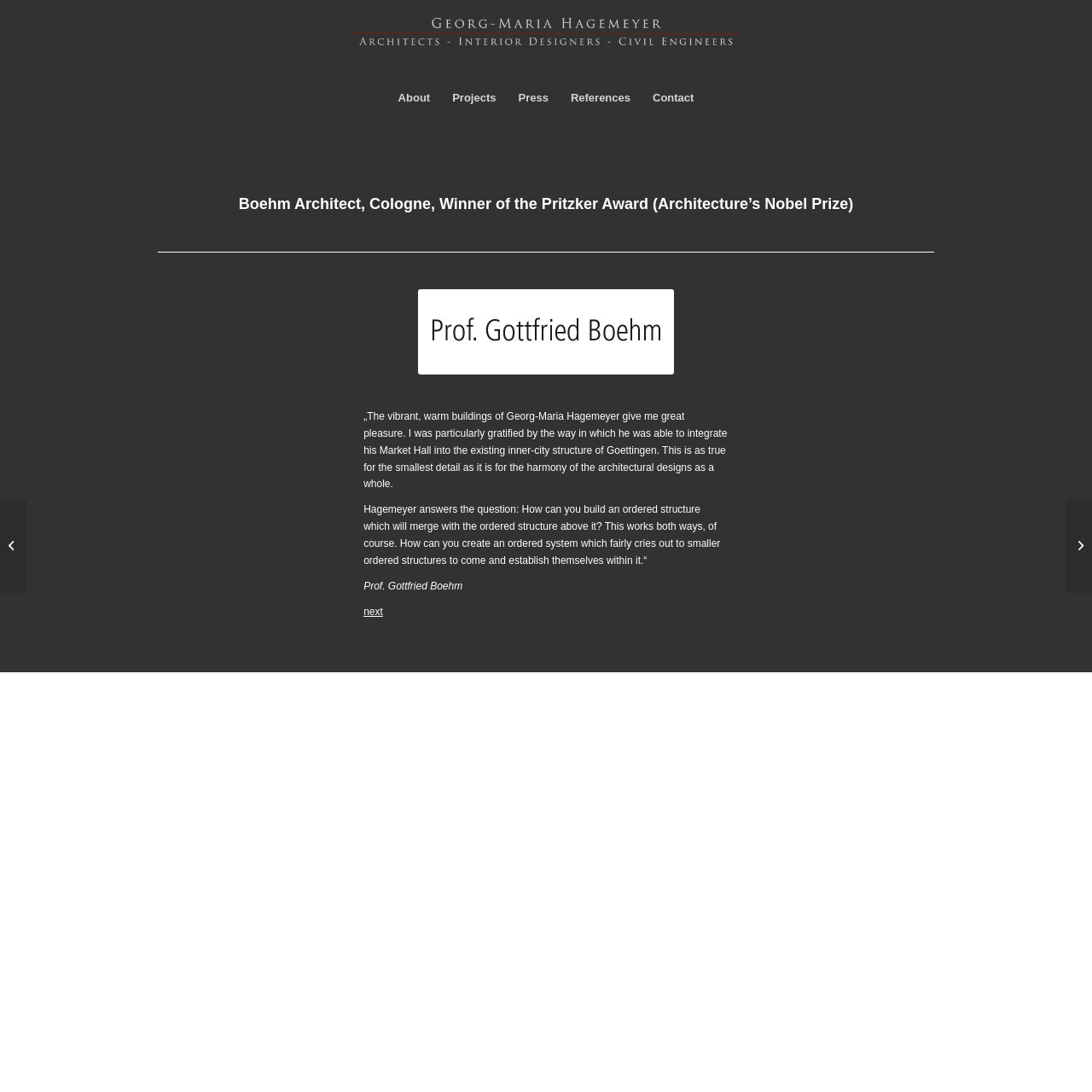Specify the bounding box coordinates of the area to click in order to follow the given instruction: "Read the quote."

[0.333, 0.376, 0.666, 0.449]